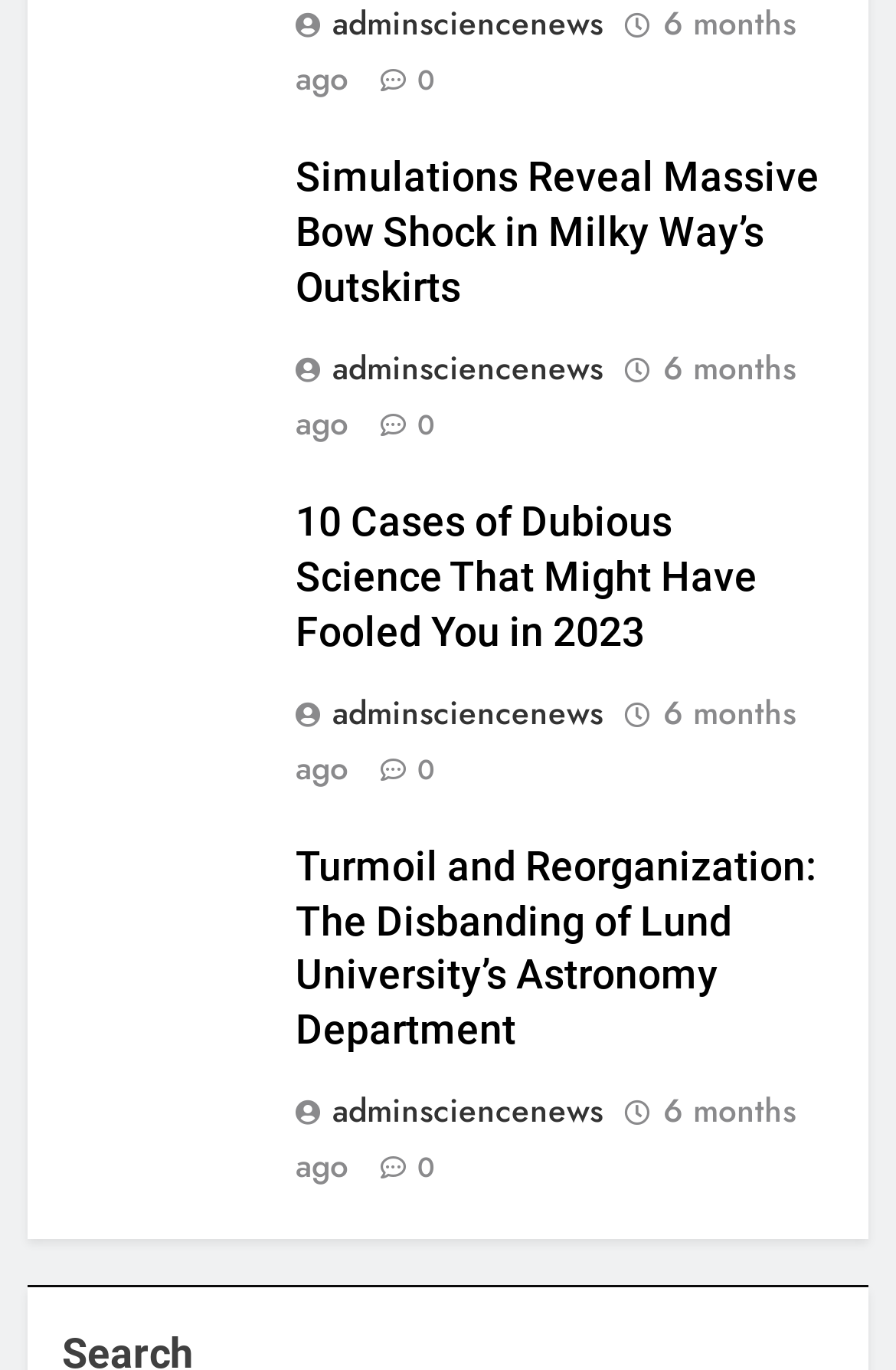Determine the bounding box coordinates of the clickable region to follow the instruction: "access the twentieth link".

None